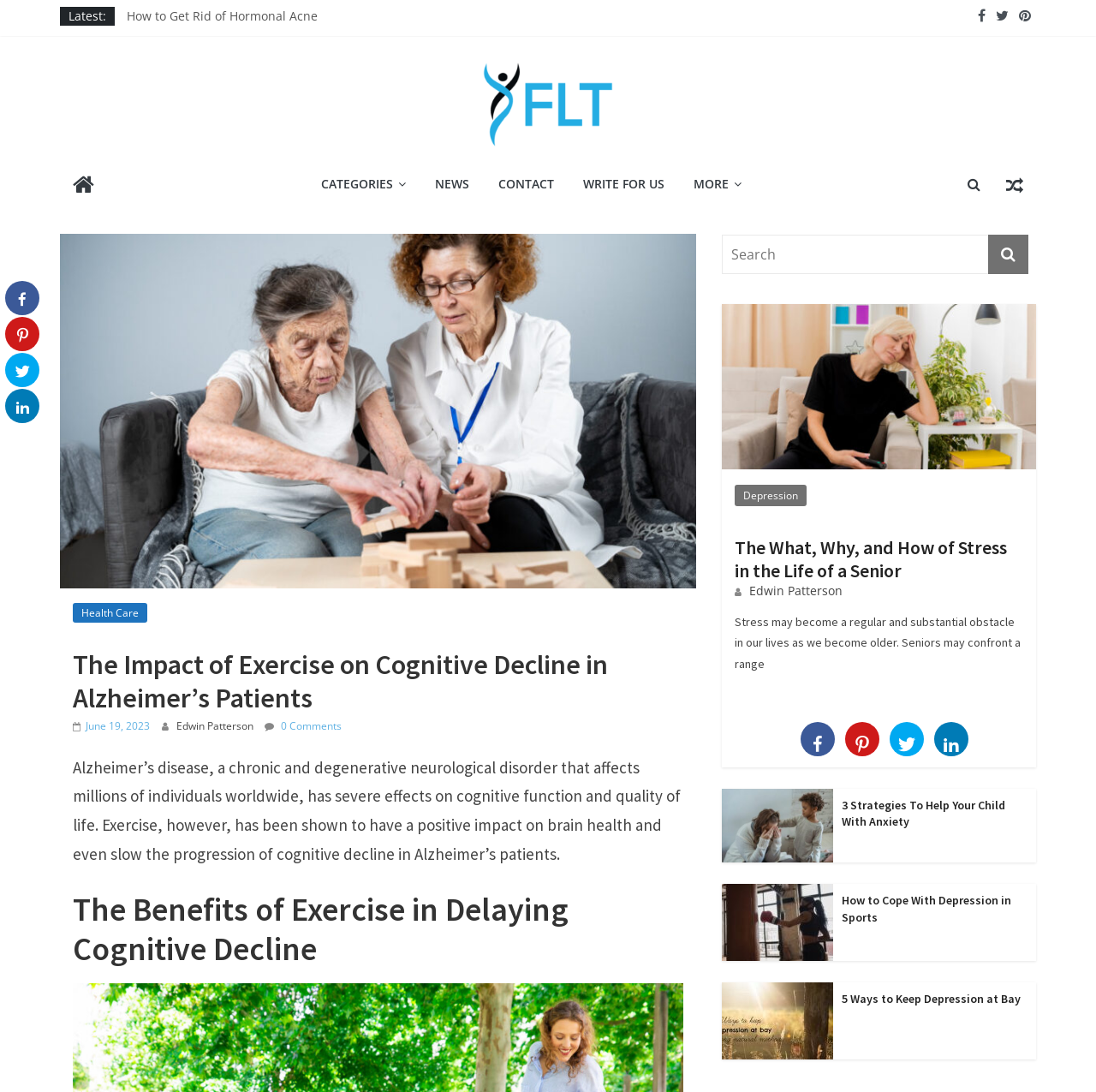What is the author of the article?
Please describe in detail the information shown in the image to answer the question.

I found the author's name by looking at the static text 'Edwin Patterson' which is located below the article title, indicating that Edwin Patterson is the author of this article.